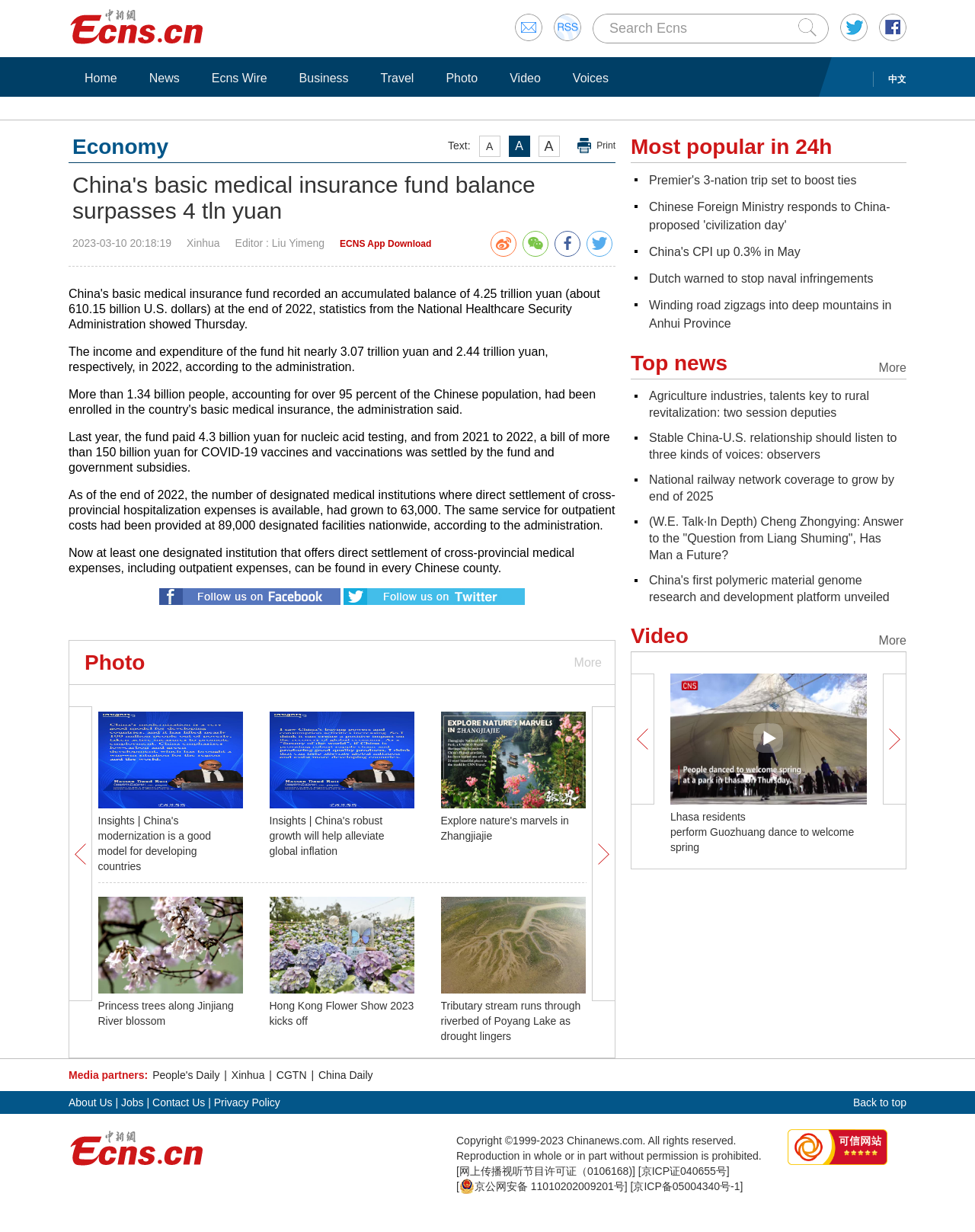Give a one-word or one-phrase response to the question: 
What is the date of the news article?

2023-03-10